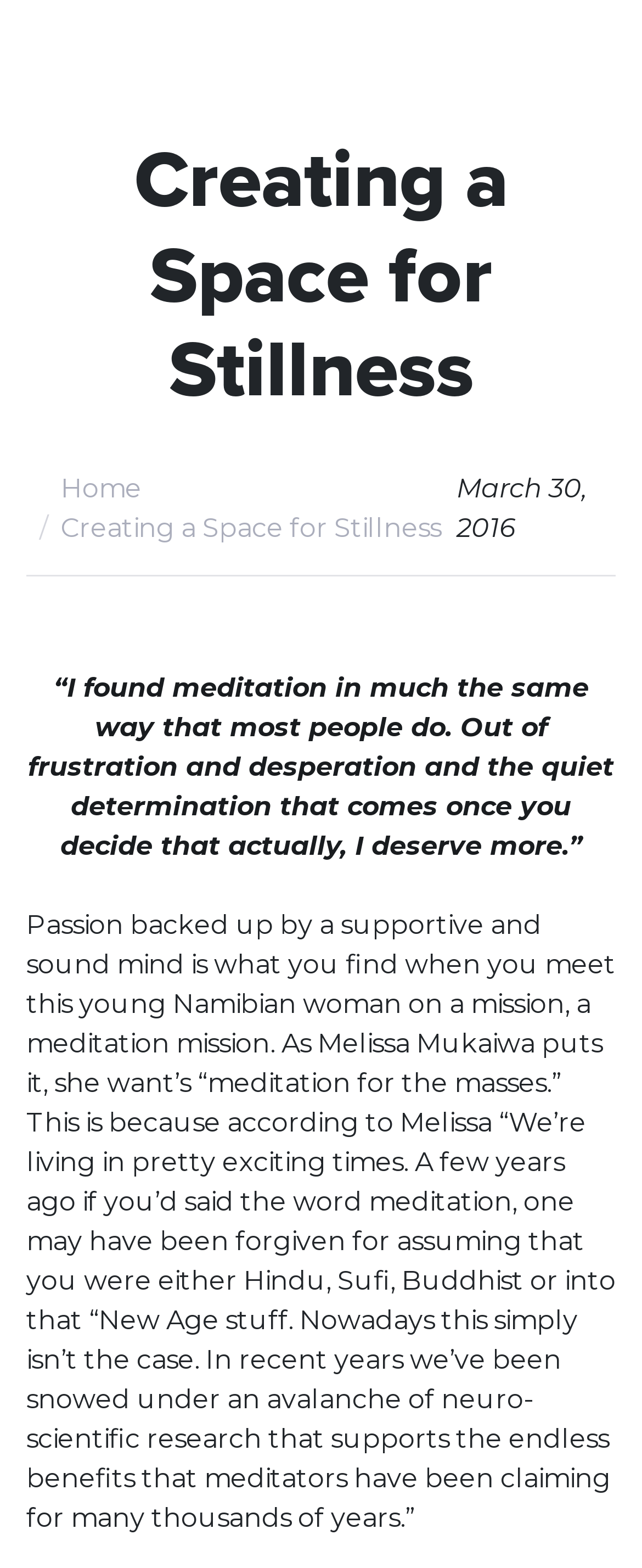Based on the image, please respond to the question with as much detail as possible:
What is the date of the article?

The date of the article can be found in the breadcrumb navigation section, where it is written as 'March 30, 2016'.